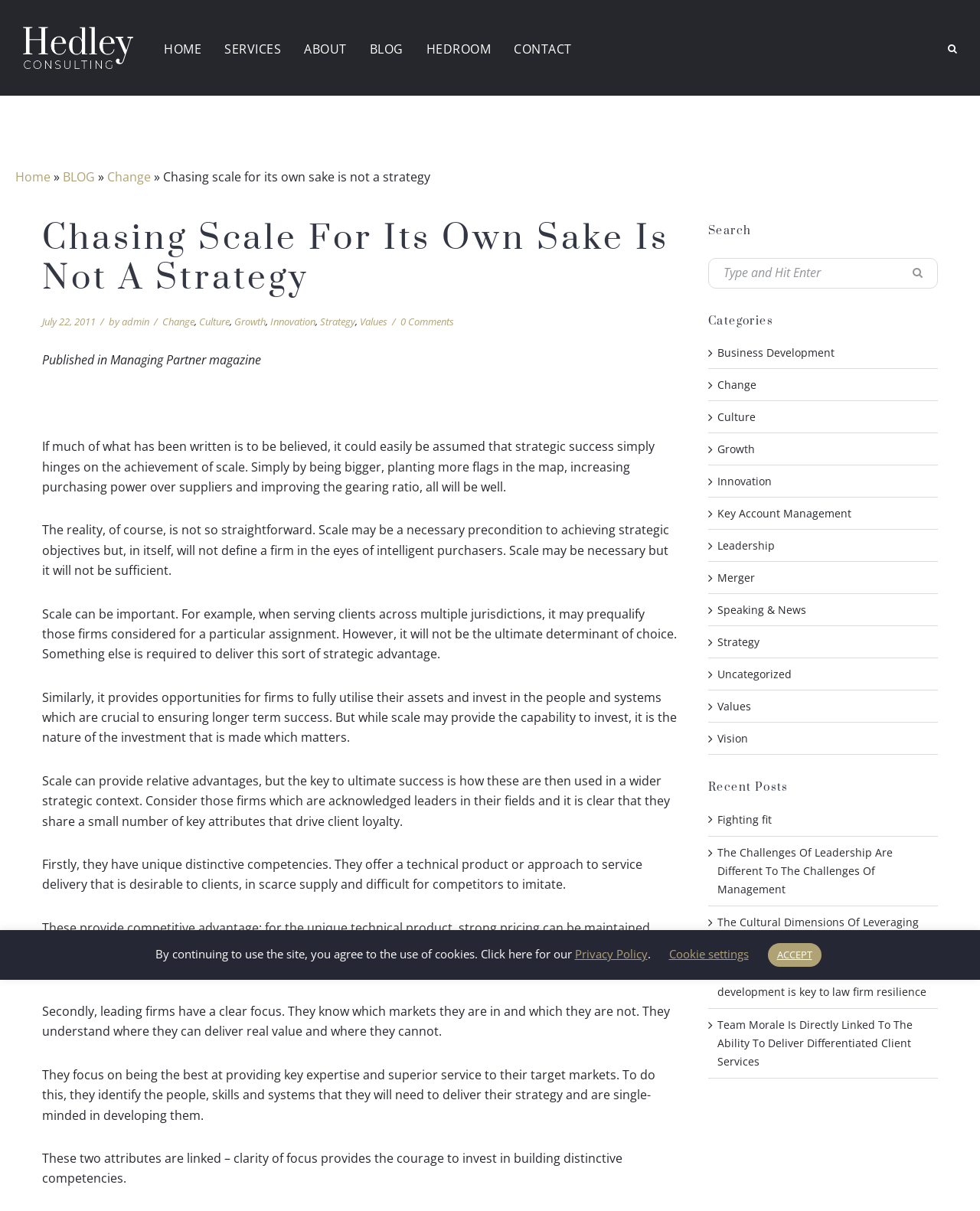Find the bounding box coordinates of the element I should click to carry out the following instruction: "Click the BLOG link".

[0.366, 0.031, 0.422, 0.048]